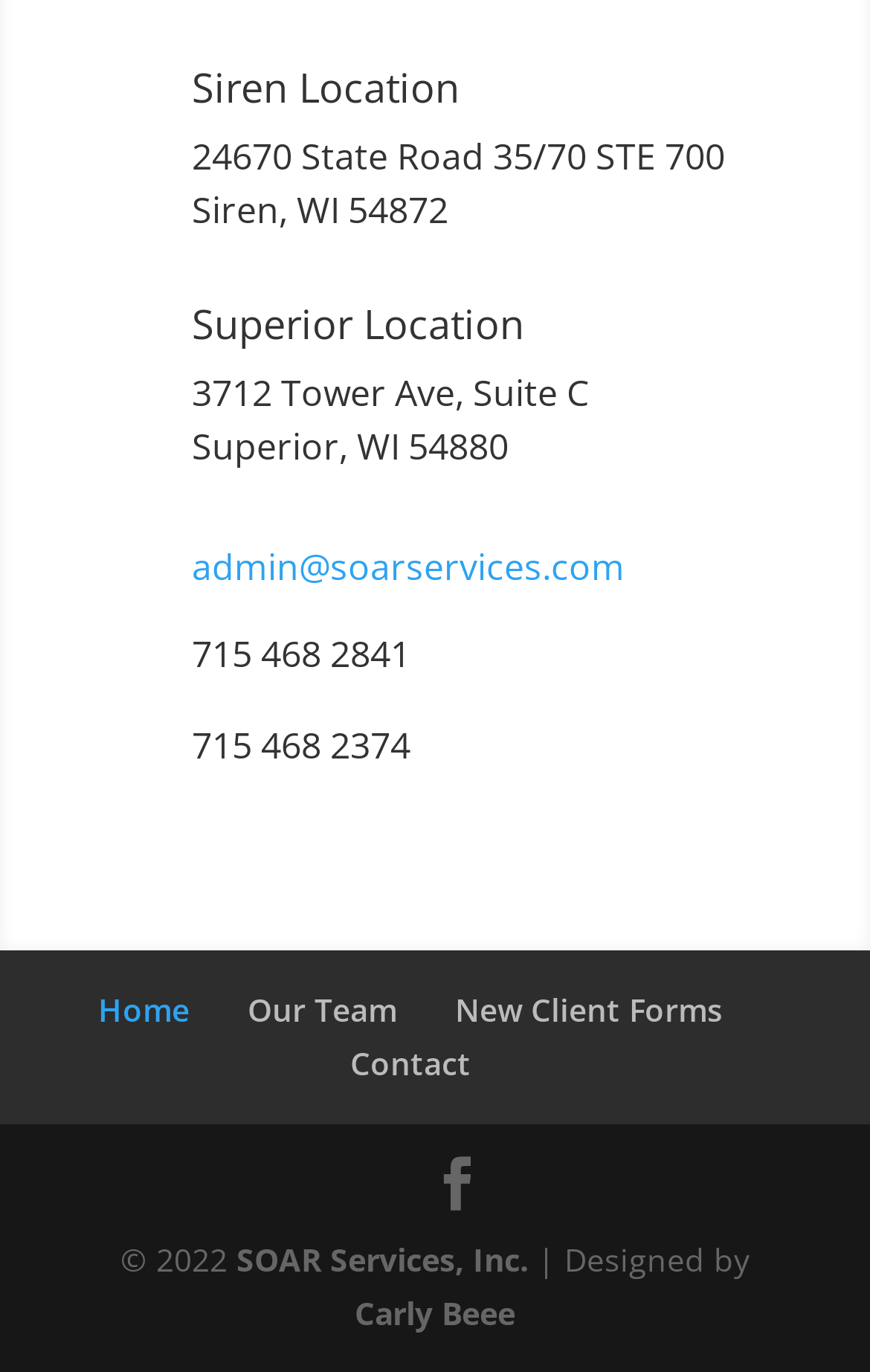Analyze the image and deliver a detailed answer to the question: How many locations are listed?

I counted the number of location headings, 'Siren Location' and 'Superior Location', which are two.